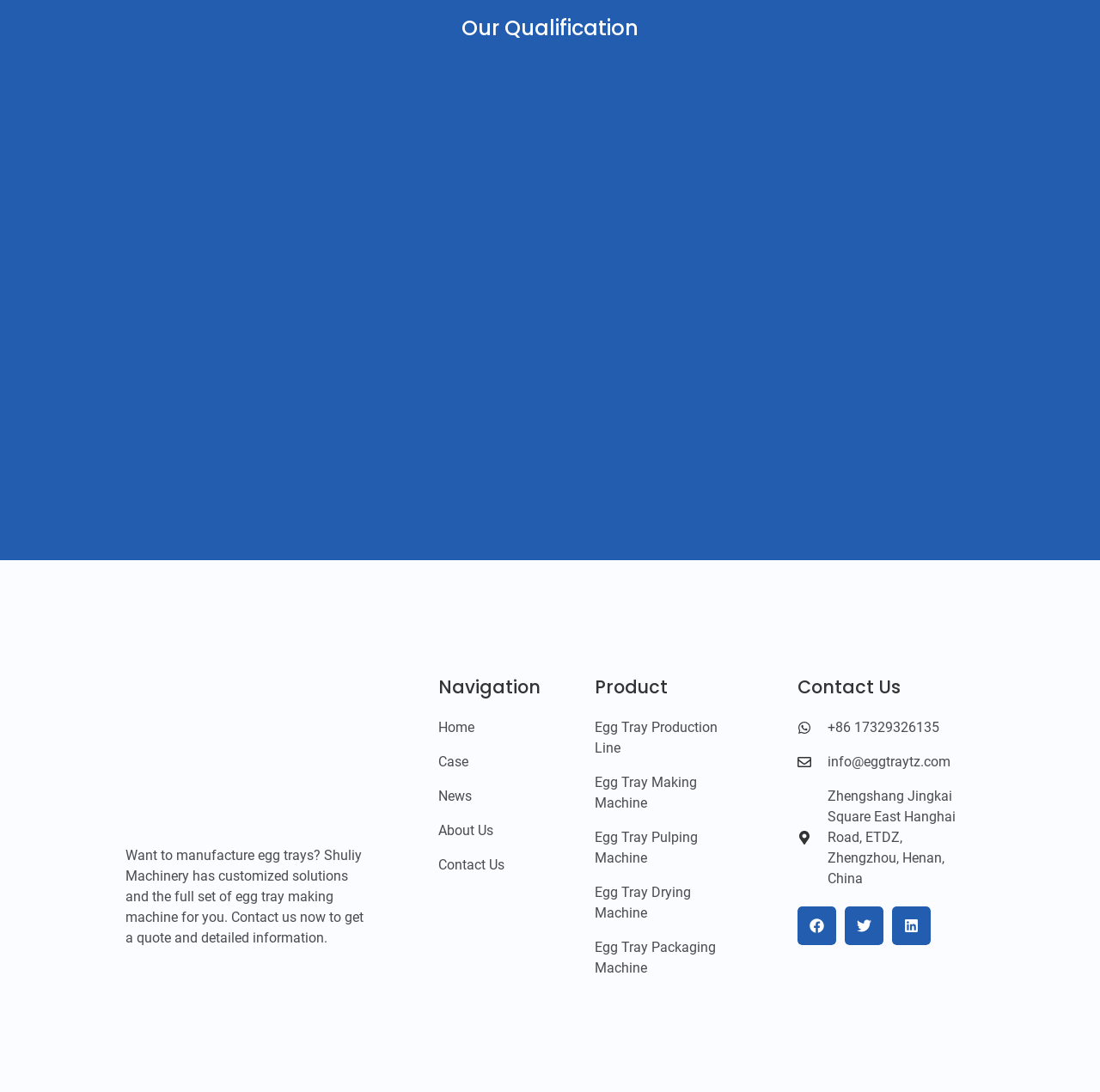Please provide a comprehensive answer to the question below using the information from the image: How can I contact the company?

The contact information is provided in the 'Contact Us' section, which includes a phone number '+86 17329326135' and an email address 'info@eggtraytz.com'.